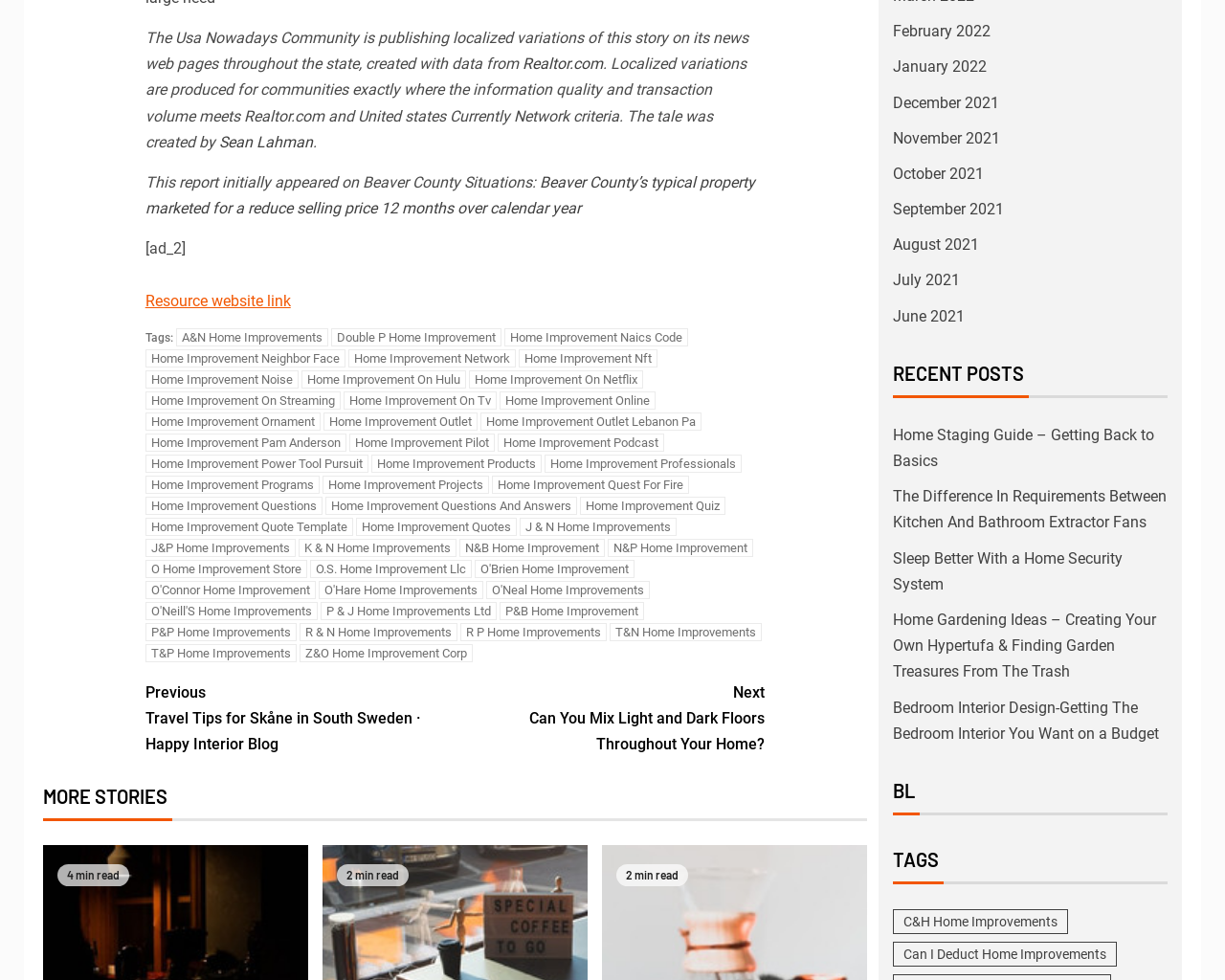What is the name of the author of this report?
Look at the image and construct a detailed response to the question.

The answer can be found in the text 'This report initially appeared on Beaver County Situations:' which is followed by a link 'Sean Lahman', indicating that Sean Lahman is the author of this report.